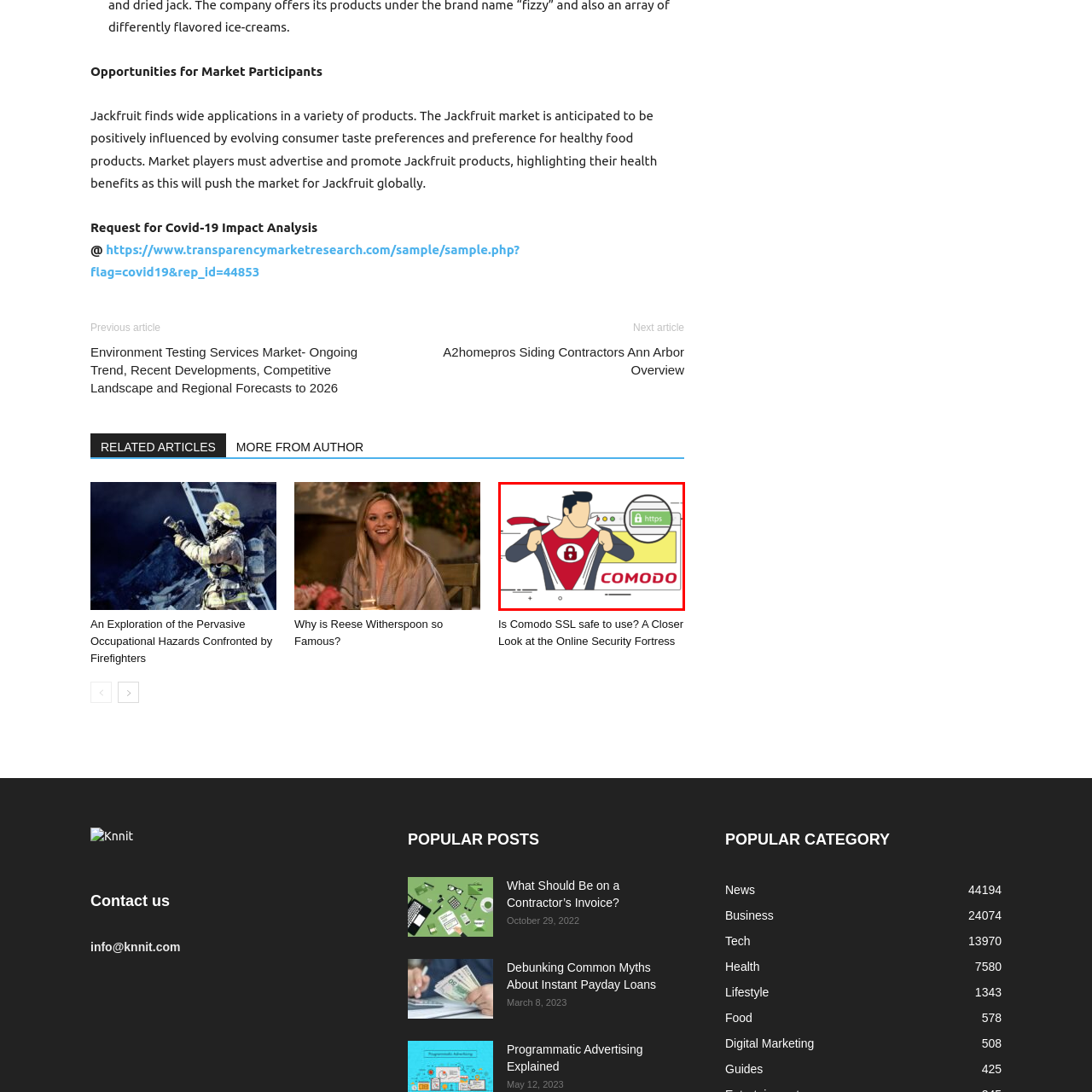Direct your attention to the image encased in a red frame, What does the green 'https' indicator represent? Please answer in one word or a brief phrase.

Secure communication